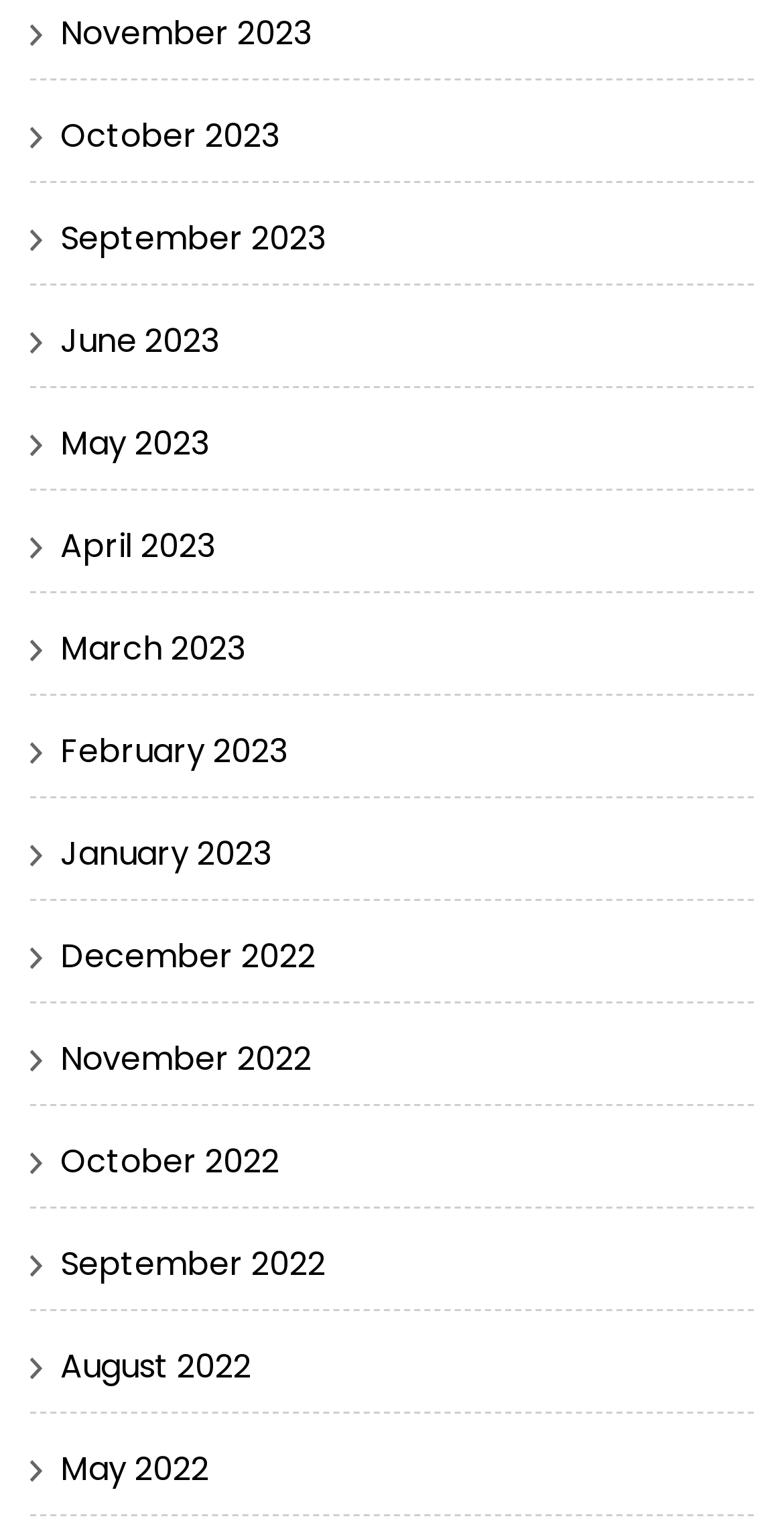Identify the bounding box coordinates of the section to be clicked to complete the task described by the following instruction: "View May 2022". The coordinates should be four float numbers between 0 and 1, formatted as [left, top, right, bottom].

[0.077, 0.942, 0.267, 0.972]